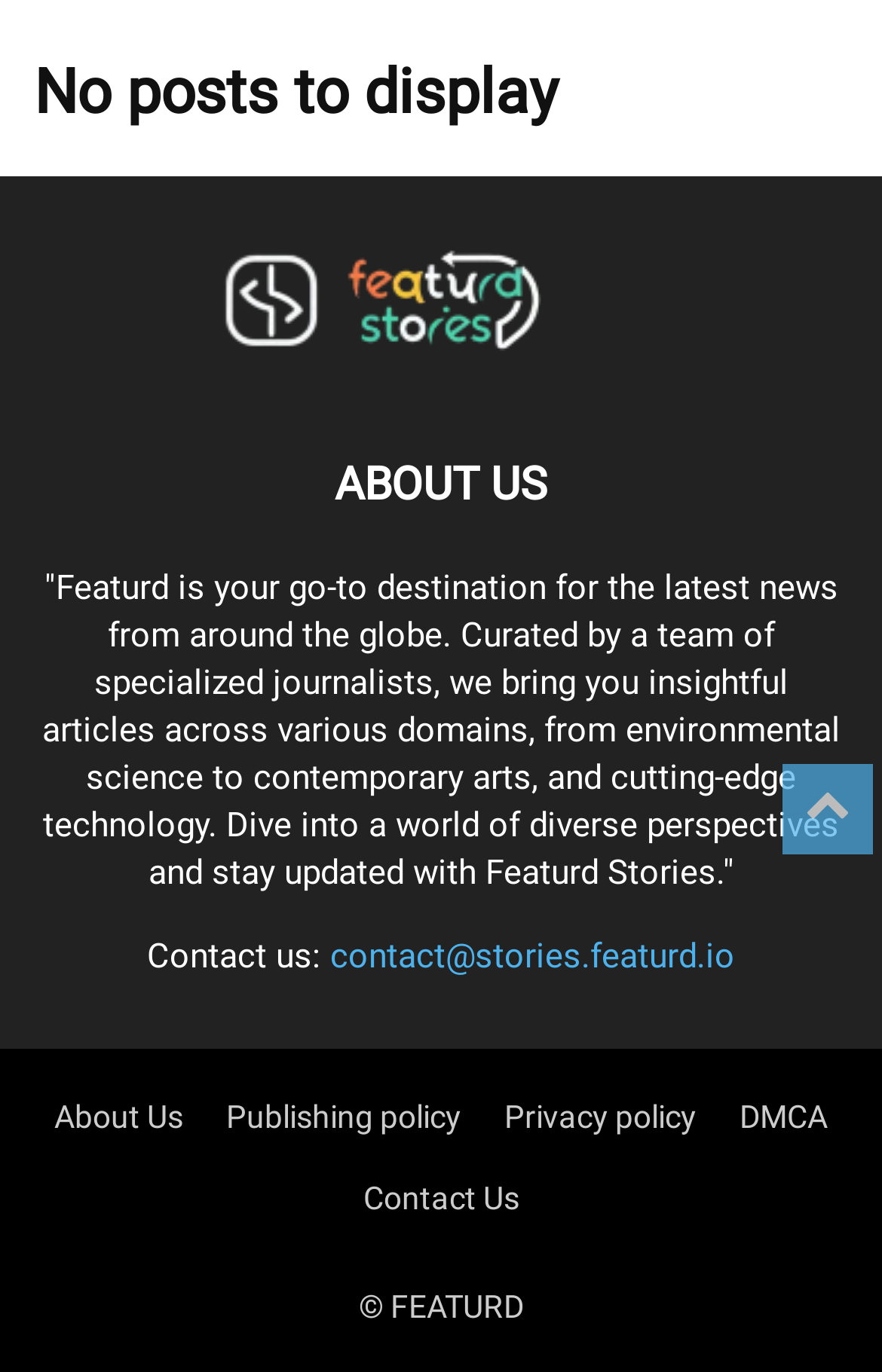Given the element description About Us, specify the bounding box coordinates of the corresponding UI element in the format (top-left x, top-left y, bottom-right x, bottom-right y). All values must be between 0 and 1.

[0.062, 0.801, 0.208, 0.827]